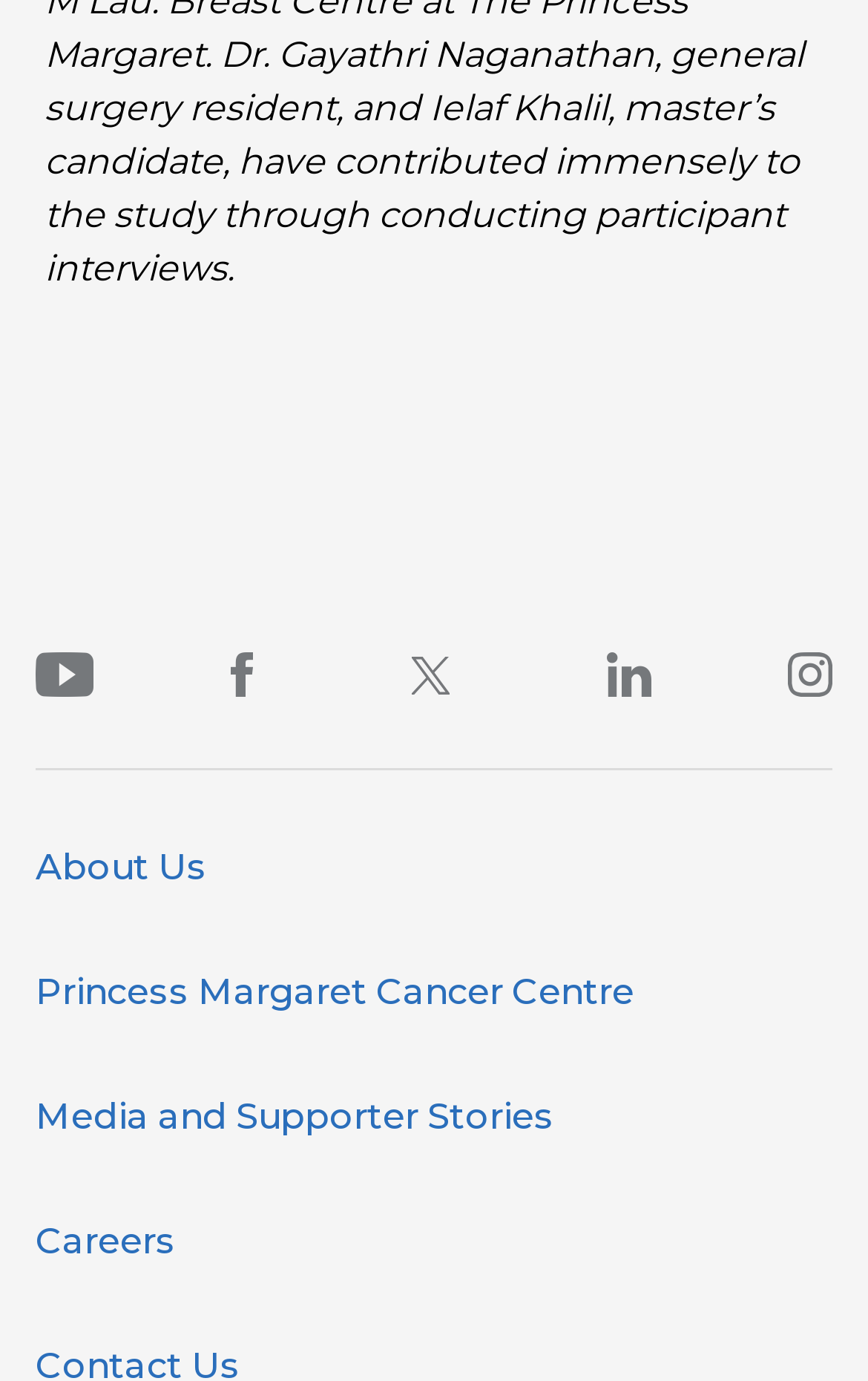Please provide a detailed answer to the question below by examining the image:
What is the first link in the menu?

I looked at the links in the menu and found that the first link is 'About Us'. This link is located at the top of the menu and has a bounding box coordinate of [0.041, 0.556, 0.959, 0.674].